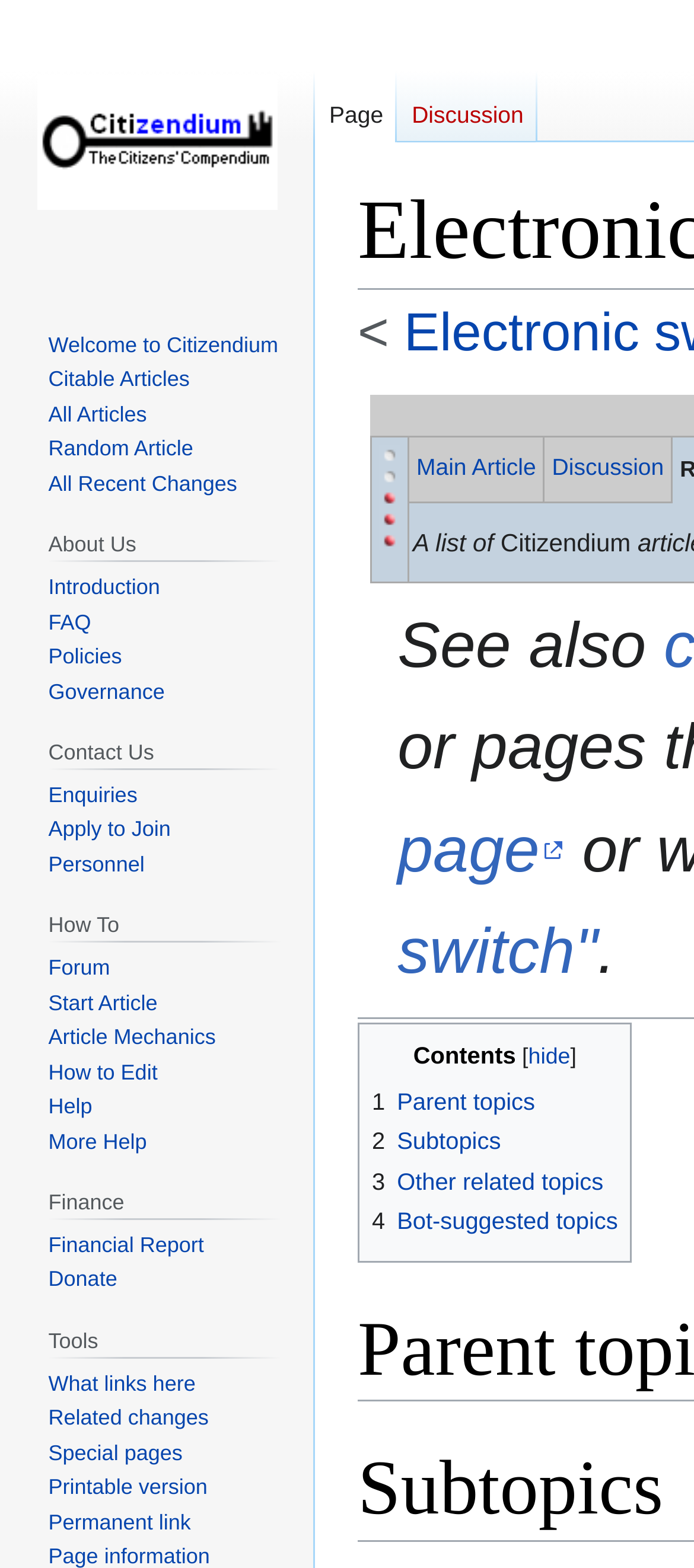Please identify and generate the text content of the webpage's main heading.

Electronic switch/Related Articles